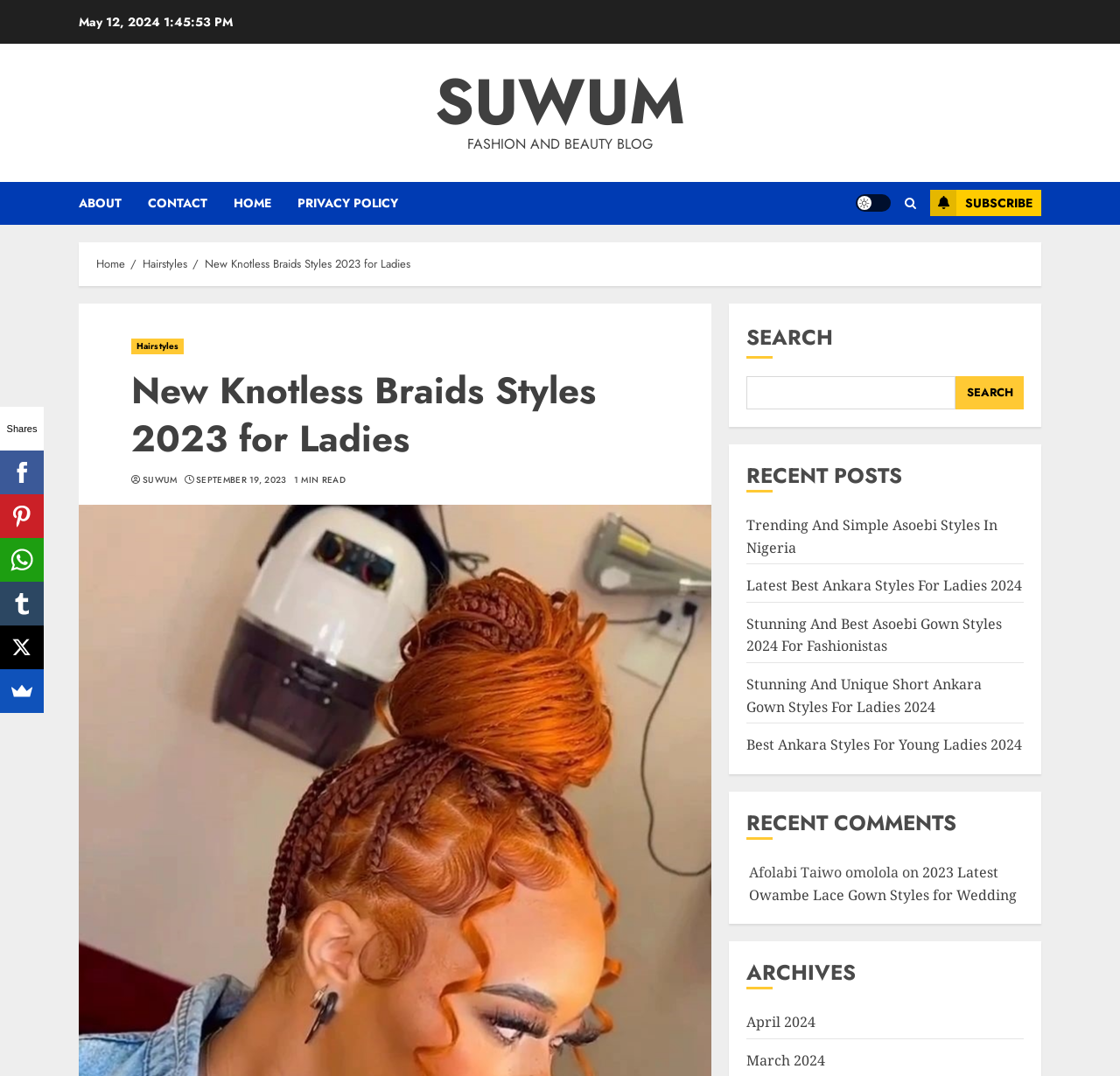Find the bounding box coordinates of the element to click in order to complete this instruction: "View the 'Trending And Simple Asoebi Styles In Nigeria' post". The bounding box coordinates must be four float numbers between 0 and 1, denoted as [left, top, right, bottom].

[0.667, 0.479, 0.891, 0.518]